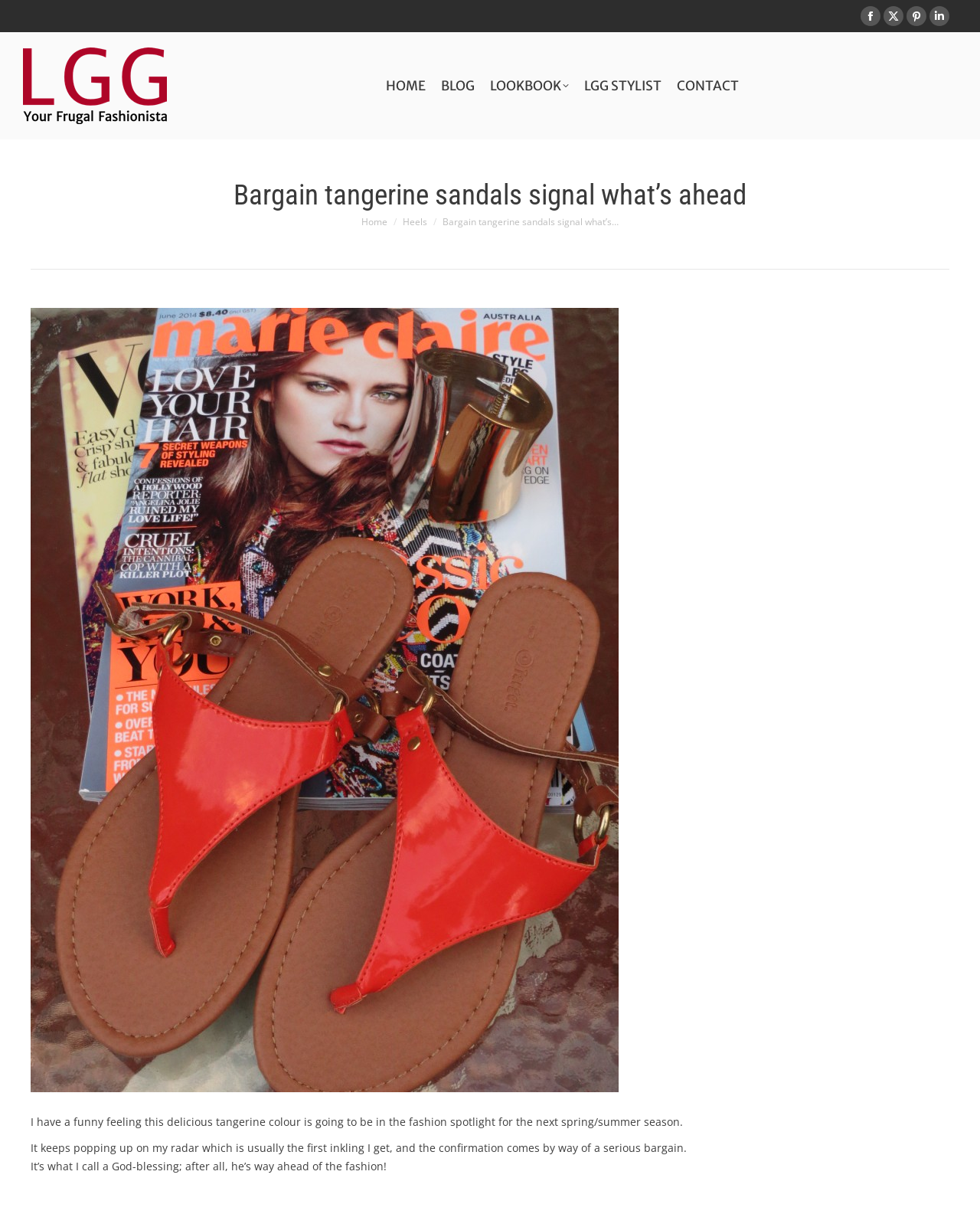Identify the bounding box coordinates for the element you need to click to achieve the following task: "View LOOKBOOK". Provide the bounding box coordinates as four float numbers between 0 and 1, in the form [left, top, right, bottom].

[0.5, 0.063, 0.572, 0.076]